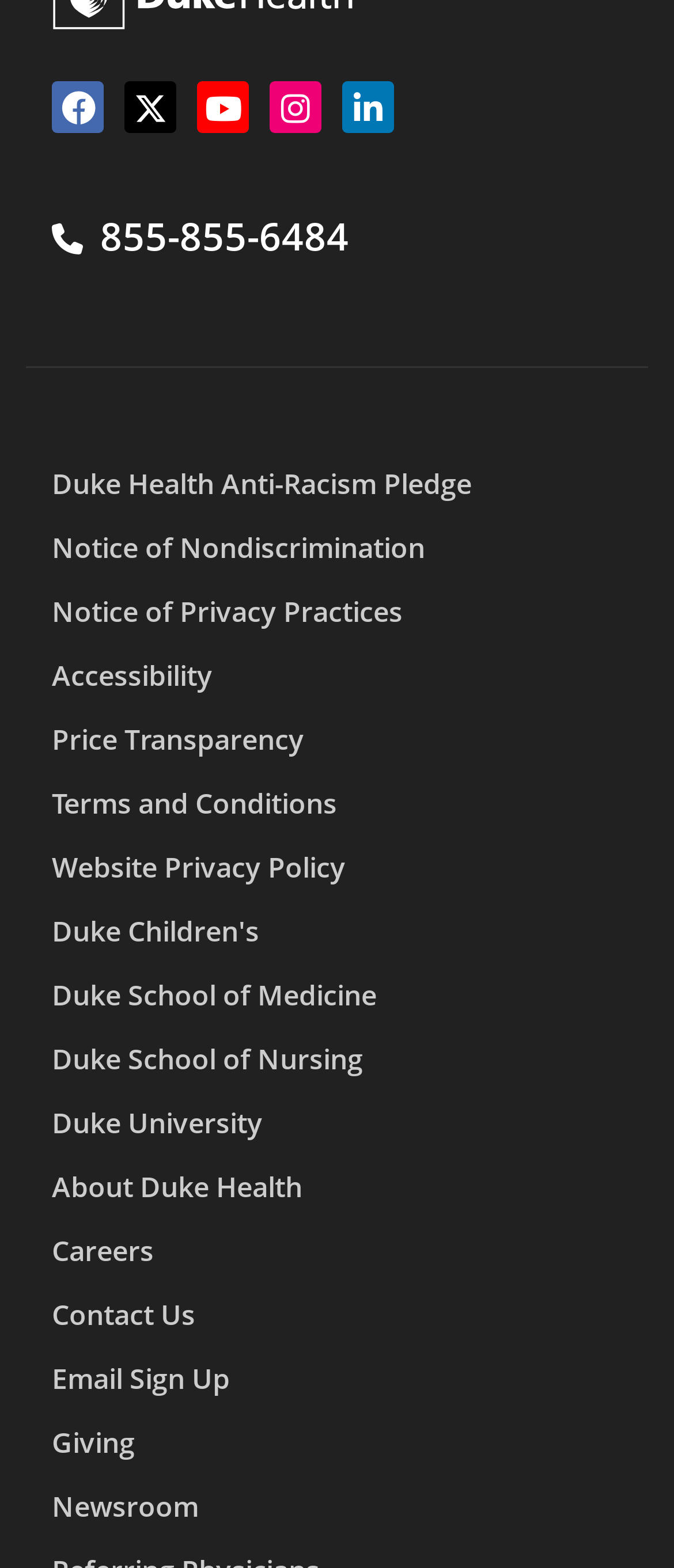Identify the bounding box coordinates for the UI element described as: "About Duke Health". The coordinates should be provided as four floats between 0 and 1: [left, top, right, bottom].

[0.077, 0.745, 0.449, 0.769]